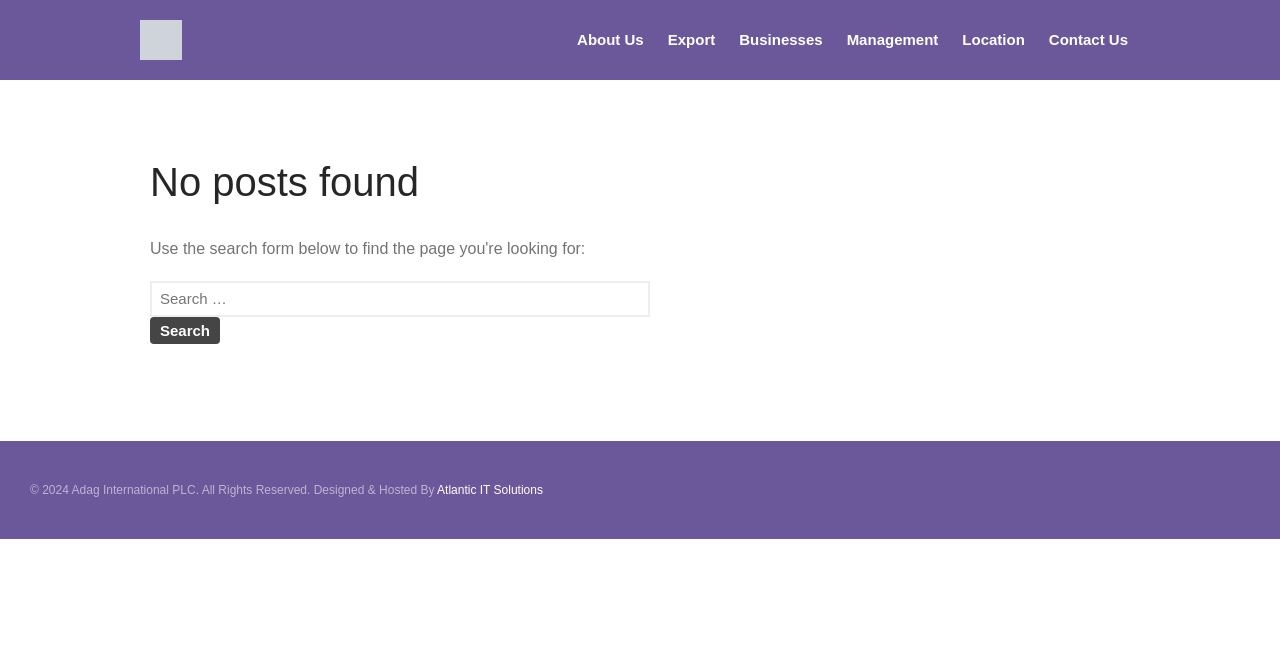Determine the bounding box coordinates of the region to click in order to accomplish the following instruction: "Click the 'About Us' link". Provide the coordinates as four float numbers between 0 and 1, specifically [left, top, right, bottom].

[0.832, 0.091, 0.896, 0.136]